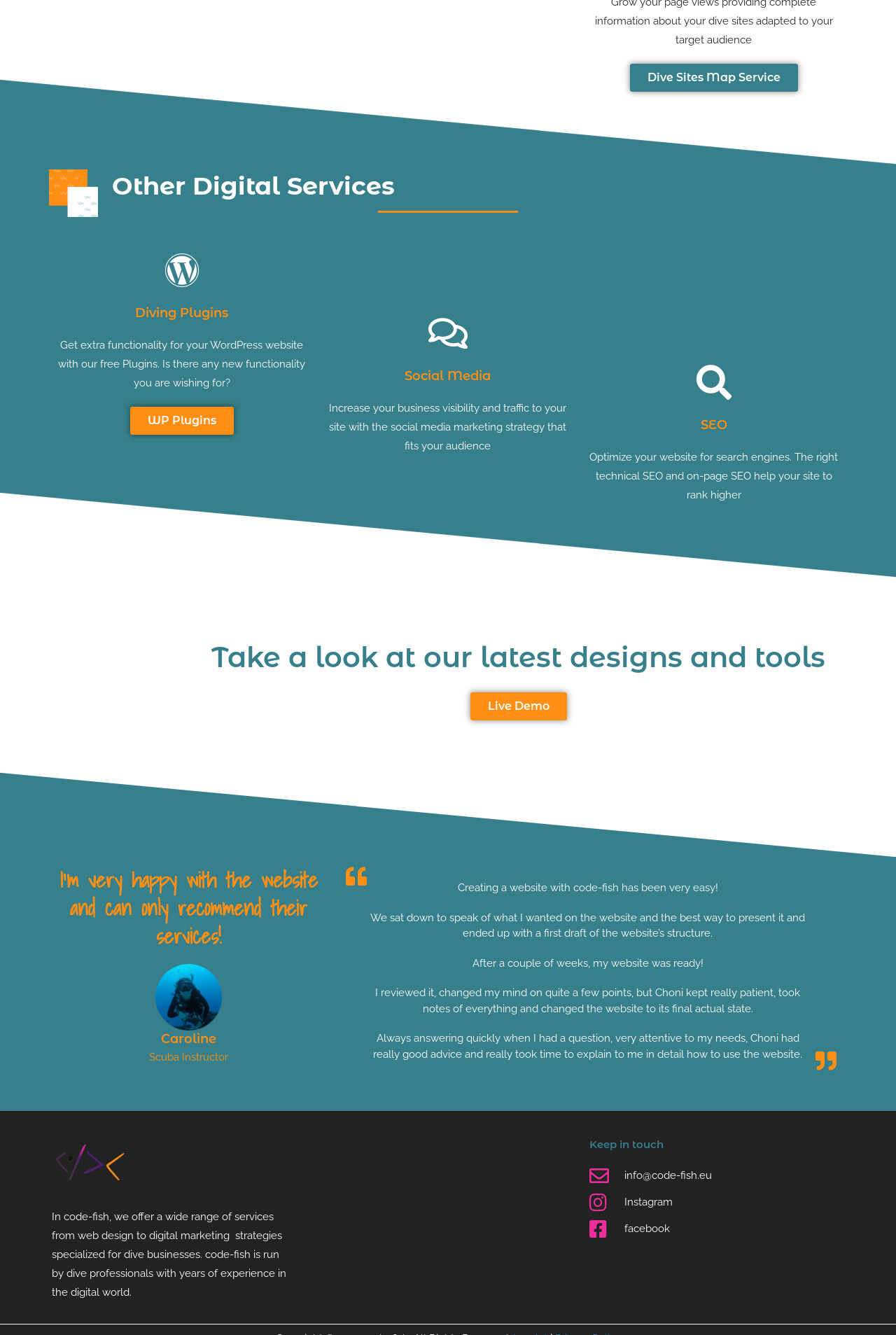Identify the coordinates of the bounding box for the element that must be clicked to accomplish the instruction: "Explore 'WP Plugins'".

[0.145, 0.305, 0.261, 0.326]